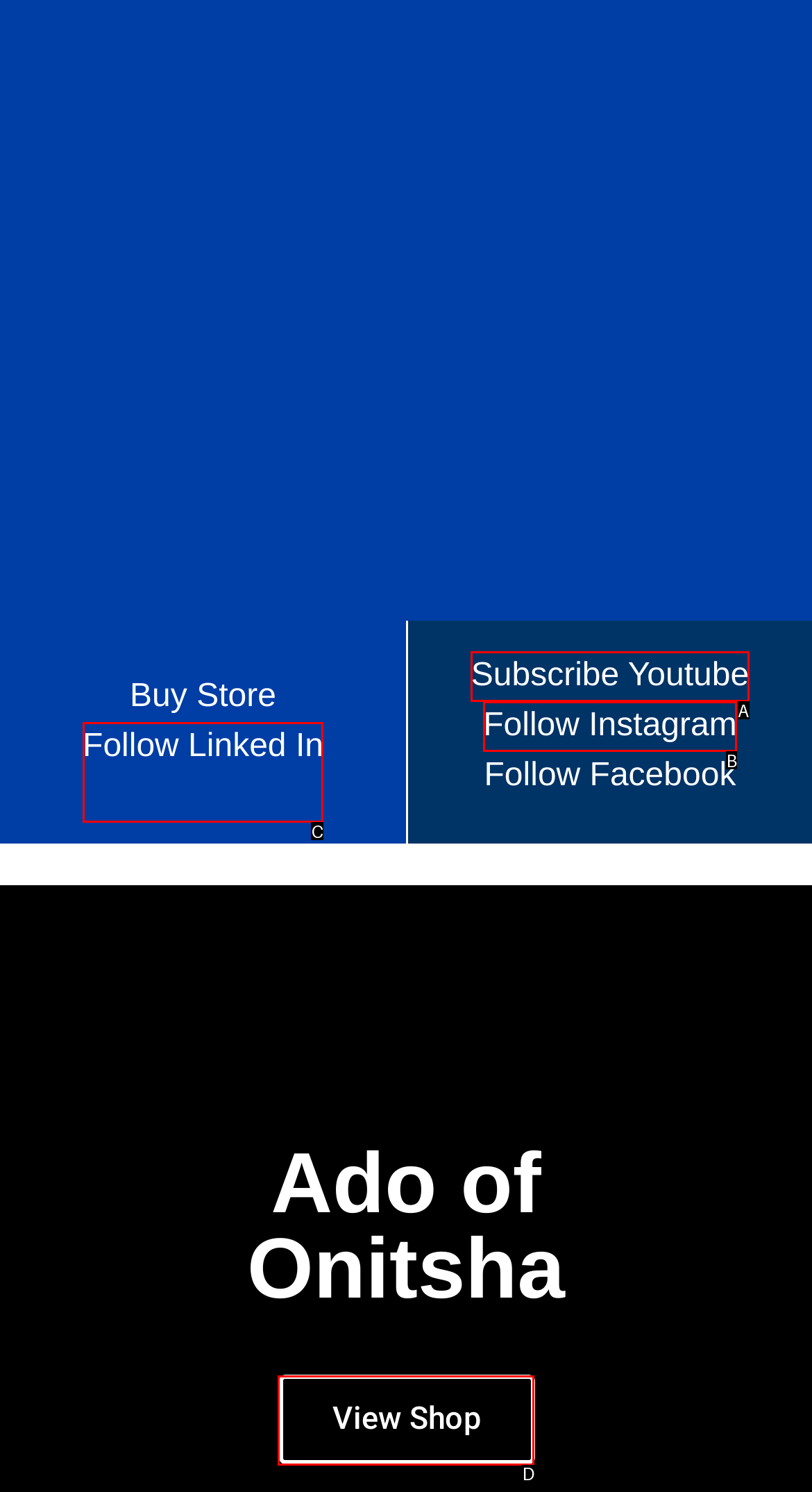Pick the HTML element that corresponds to the description: Follow Linked In
Answer with the letter of the correct option from the given choices directly.

C